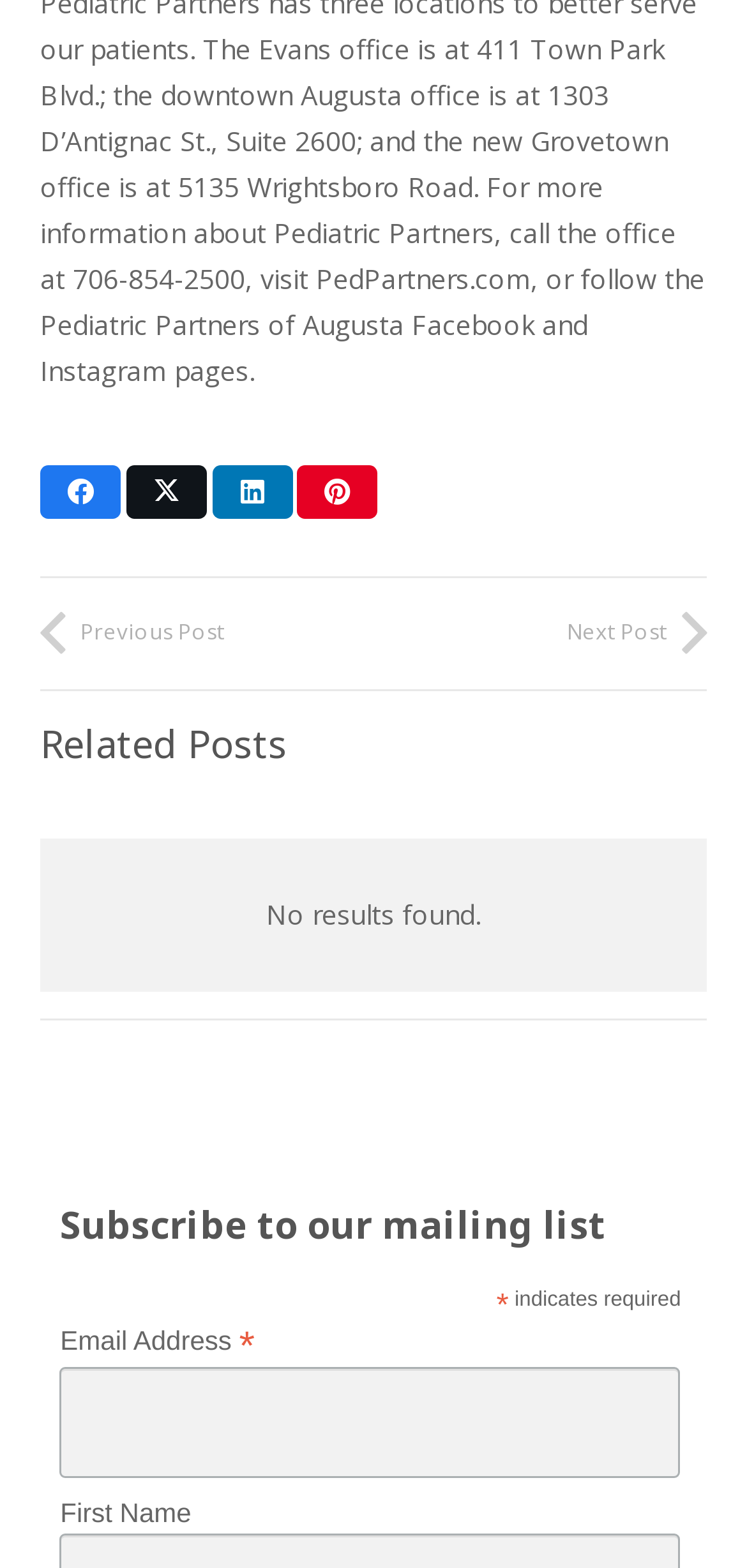Please provide a one-word or phrase answer to the question: 
What is the title of the section below the social media sharing options?

Related Posts